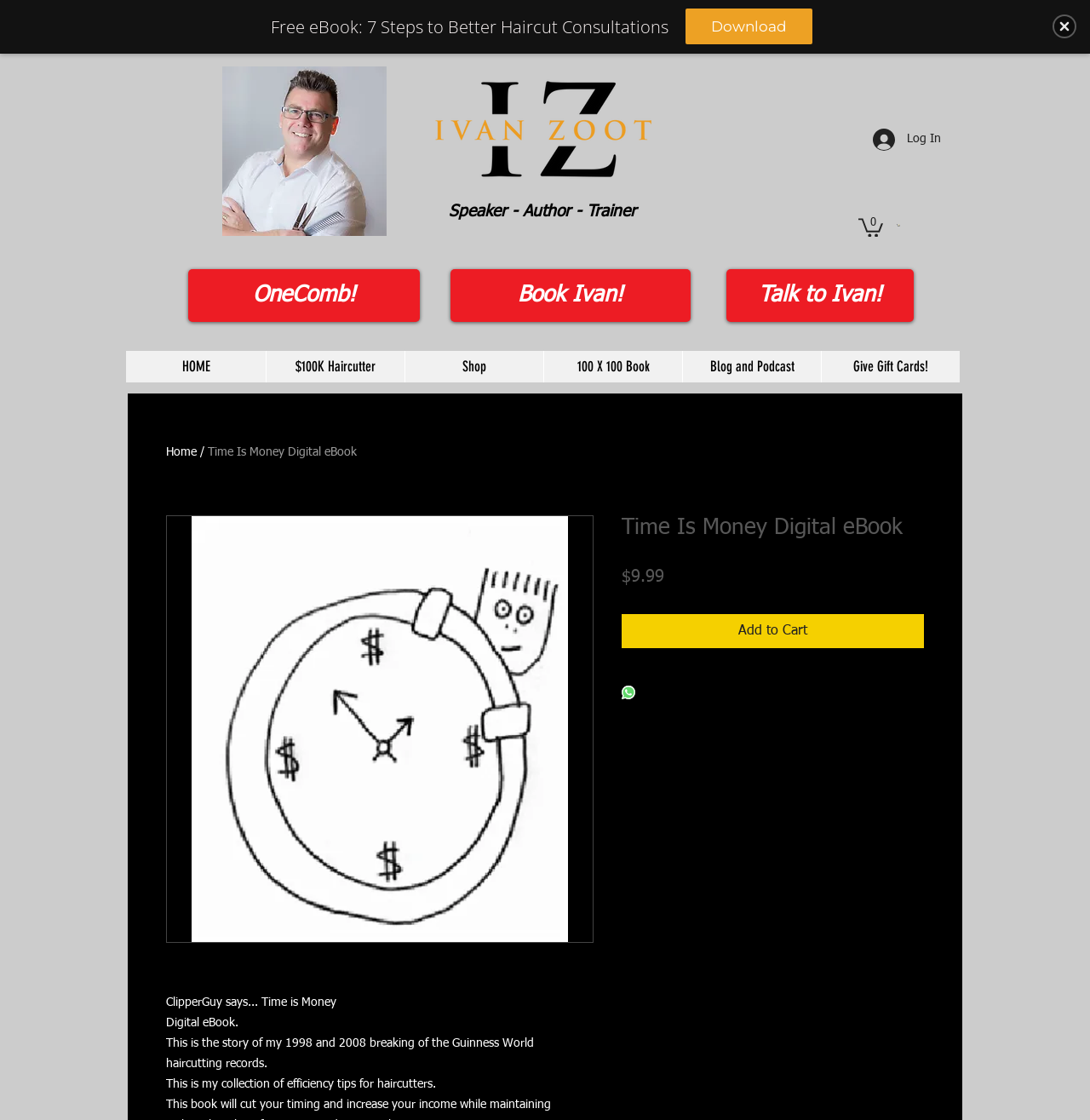Using the provided element description: "OneComb!", determine the bounding box coordinates of the corresponding UI element in the screenshot.

[0.173, 0.193, 0.385, 0.241]